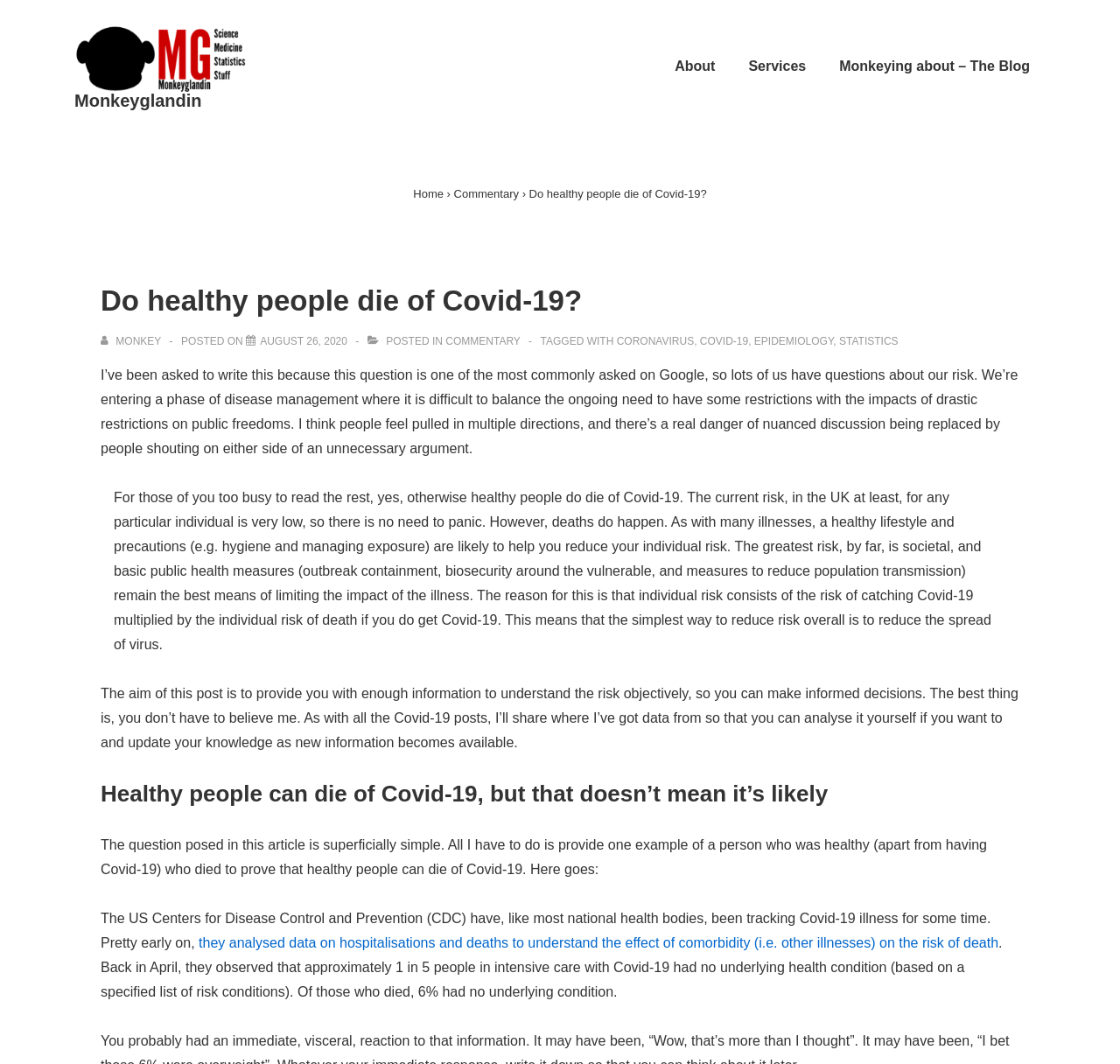Identify the bounding box coordinates for the region of the element that should be clicked to carry out the instruction: "Click Monkeyglandin logo". The bounding box coordinates should be four float numbers between 0 and 1, i.e., [left, top, right, bottom].

[0.066, 0.023, 0.246, 0.086]